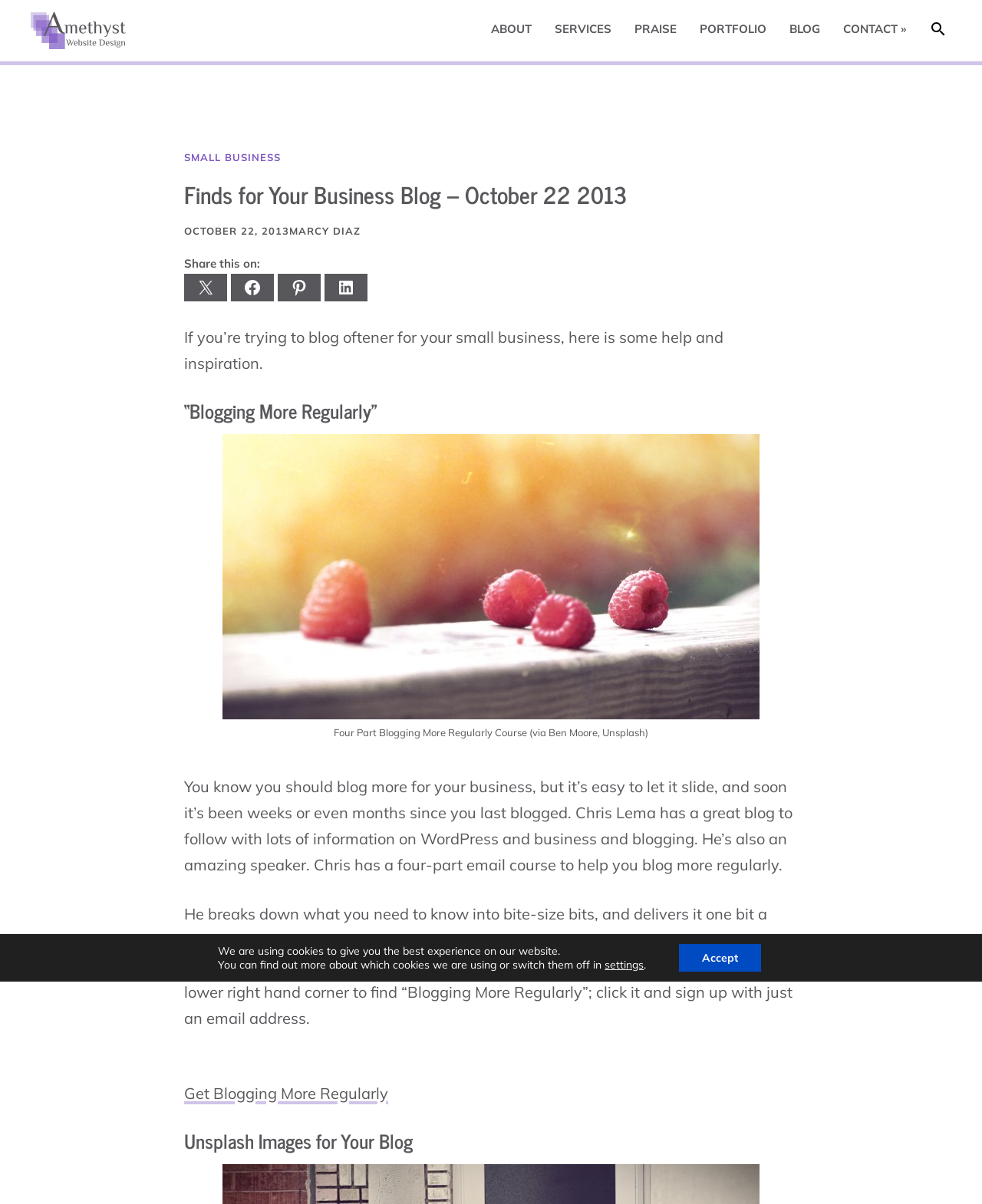Highlight the bounding box of the UI element that corresponds to this description: "Contact »".

[0.859, 0.01, 0.923, 0.038]